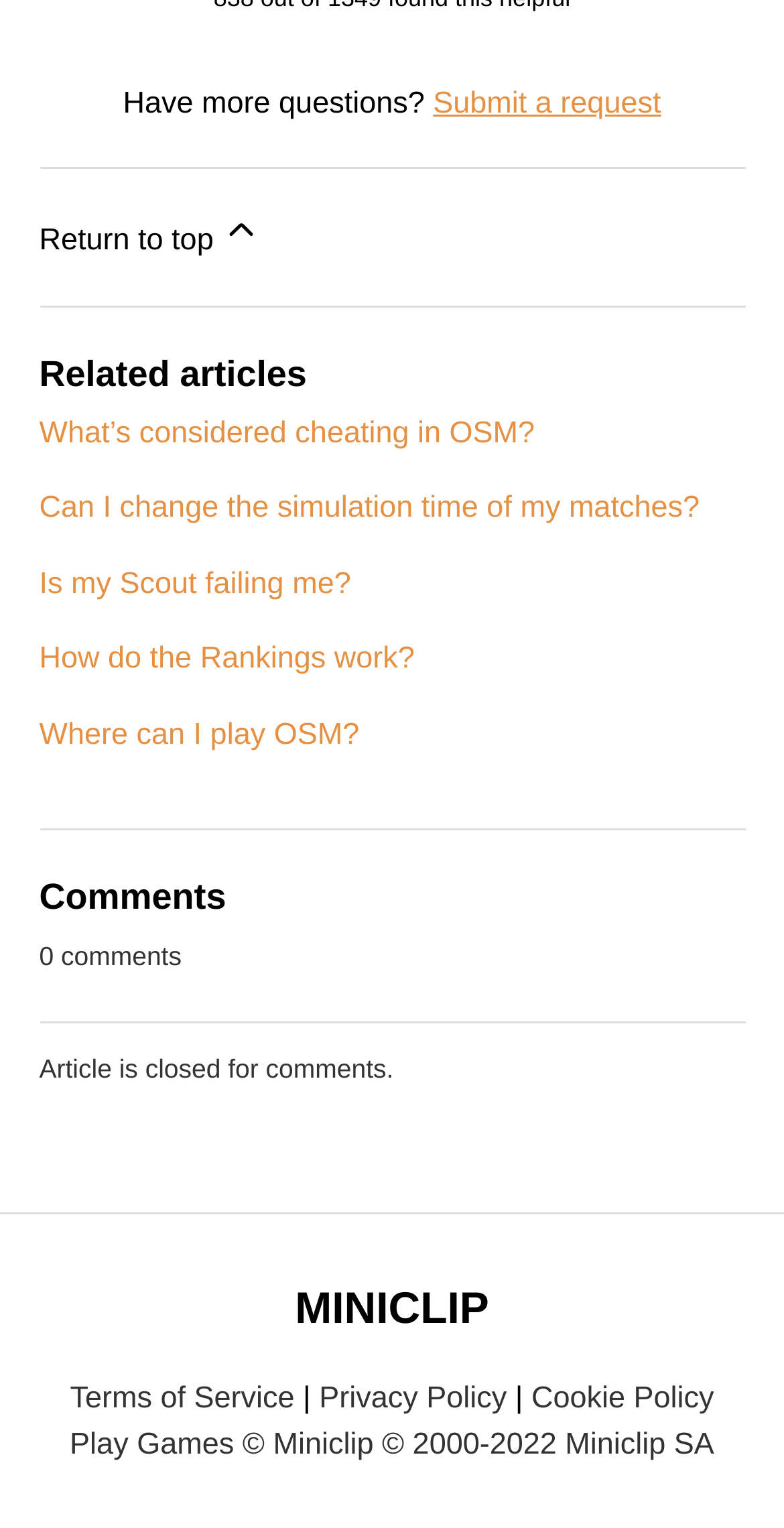Please give a concise answer to this question using a single word or phrase: 
How many comments are there on this article?

0